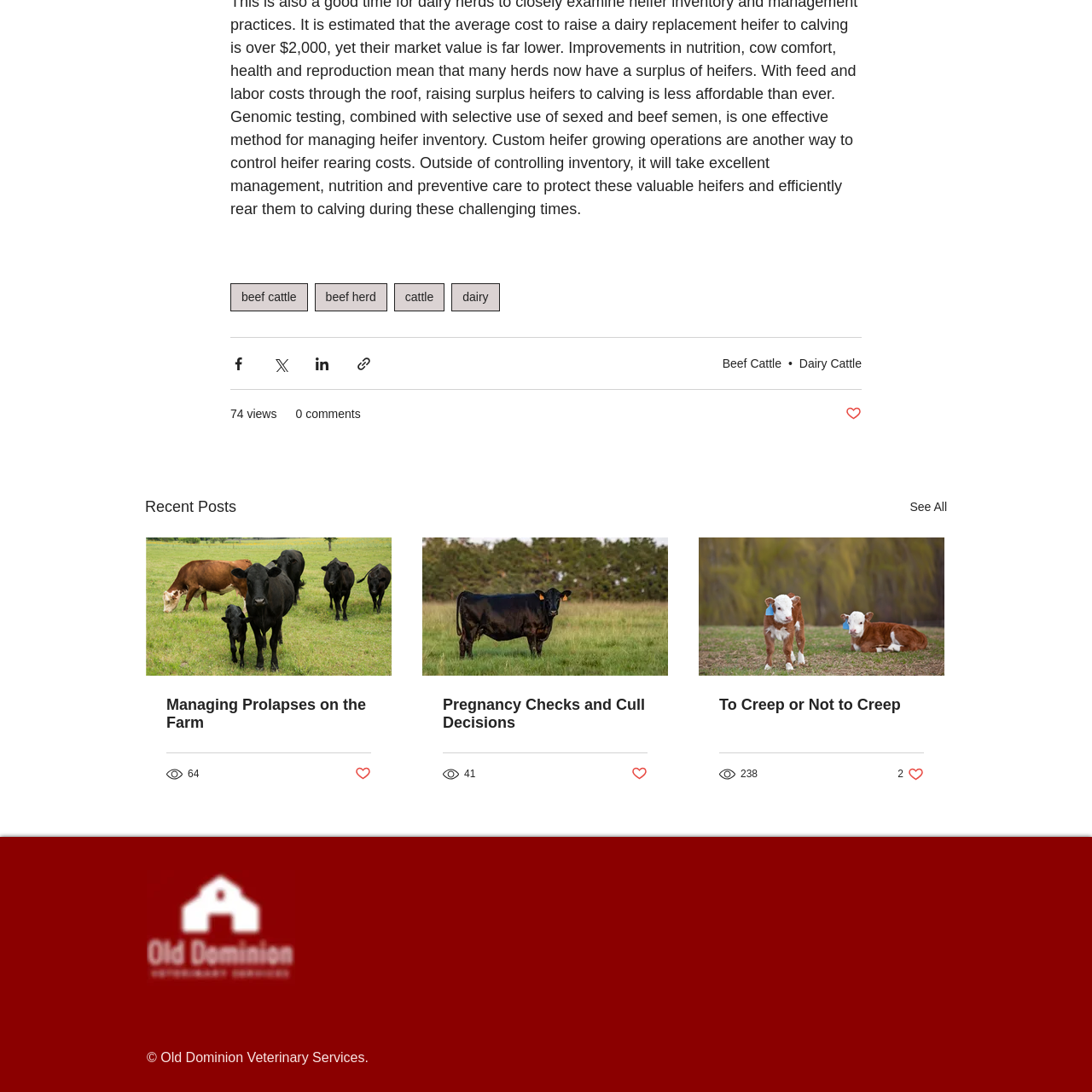Determine the bounding box coordinates for the UI element with the following description: "Pregnancy Checks and Cull Decisions". The coordinates should be four float numbers between 0 and 1, represented as [left, top, right, bottom].

[0.405, 0.638, 0.593, 0.67]